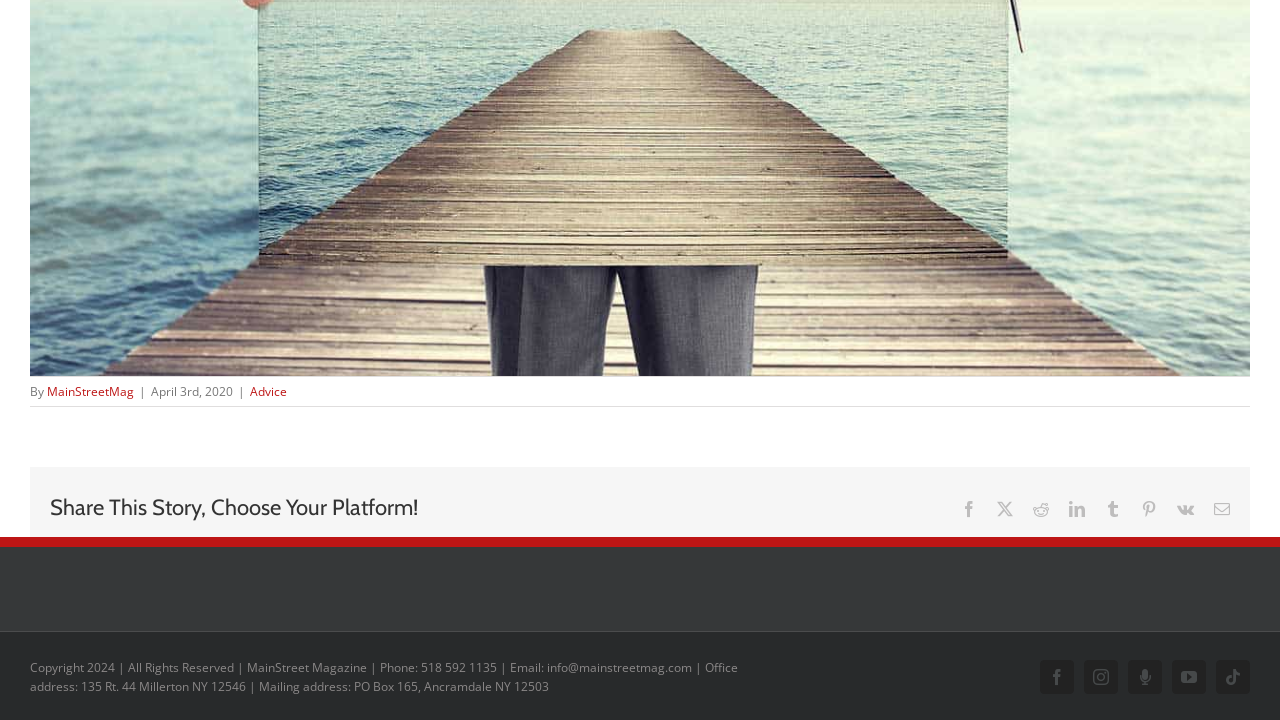Determine the coordinates of the bounding box for the clickable area needed to execute this instruction: "Visit the Advice page".

[0.195, 0.532, 0.224, 0.555]